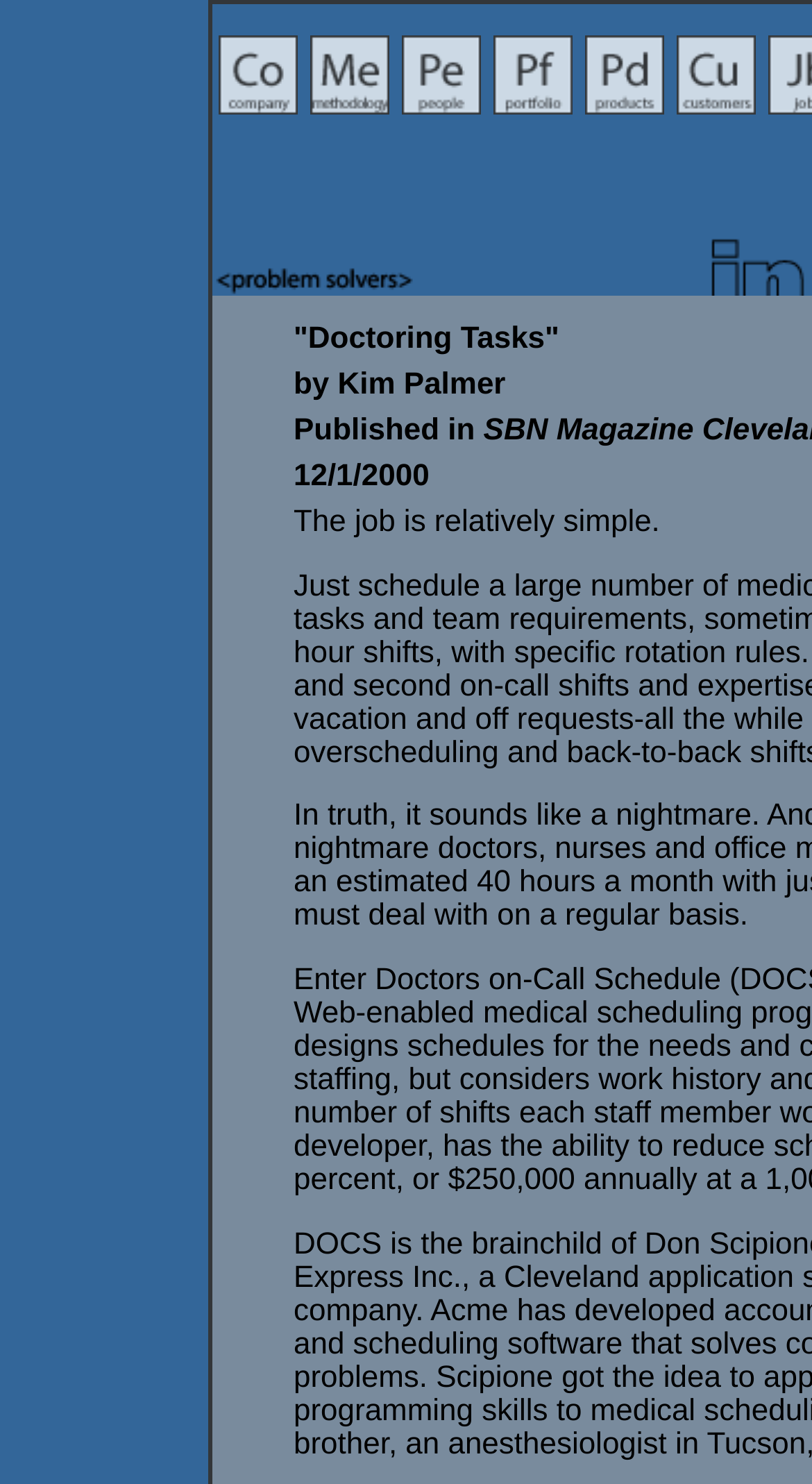What is below the menu items?
Provide a thorough and detailed answer to the question.

Below the menu items, there is a table cell because the LayoutTableCell element with a bounding box coordinate of [0.262, 0.08, 0.862, 0.199] is located below the menu items, which are link elements with y2 coordinates ranging from 0.086 to 0.086.